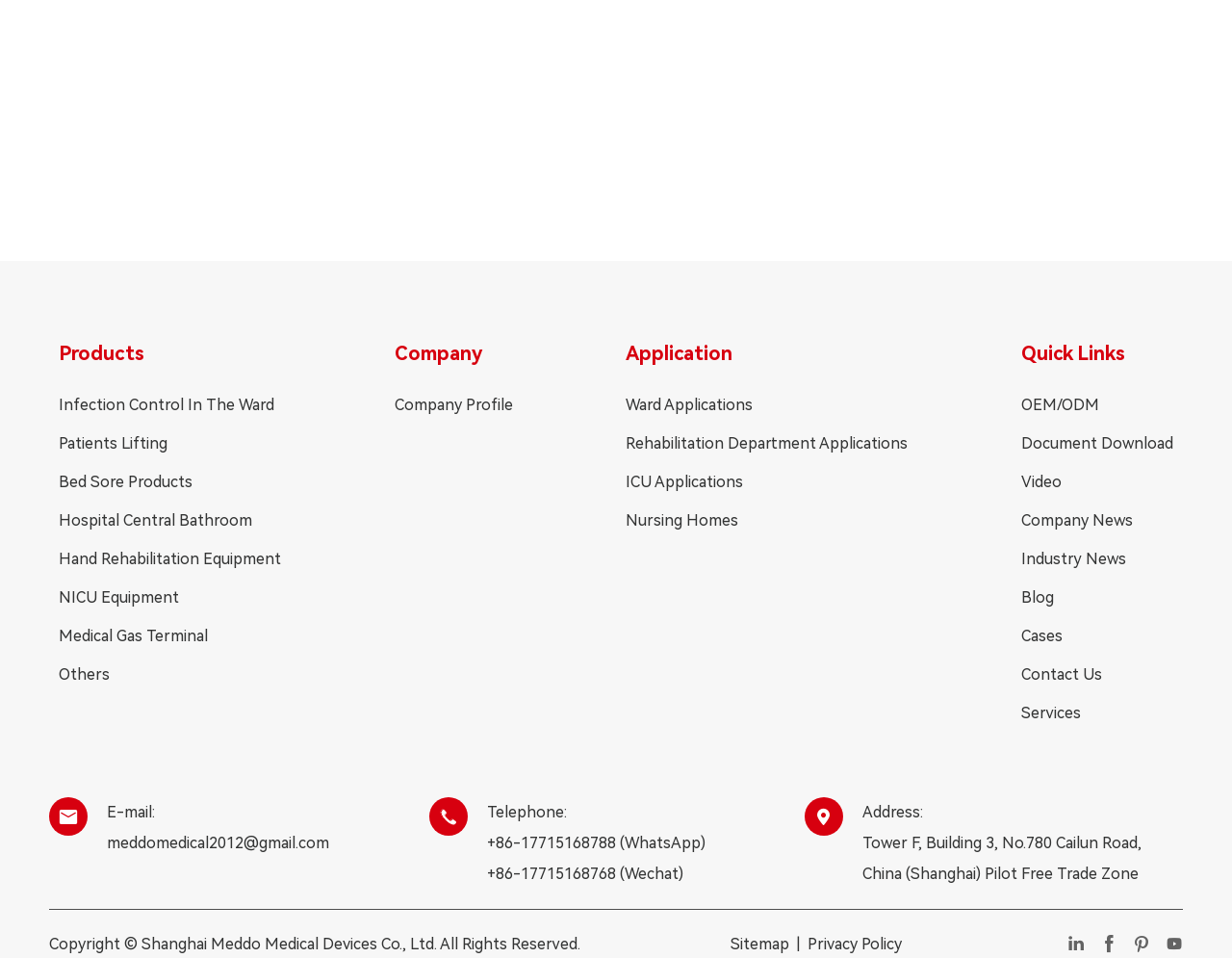Please identify the bounding box coordinates of the element's region that needs to be clicked to fulfill the following instruction: "Click on Products". The bounding box coordinates should consist of four float numbers between 0 and 1, i.e., [left, top, right, bottom].

[0.048, 0.353, 0.228, 0.385]